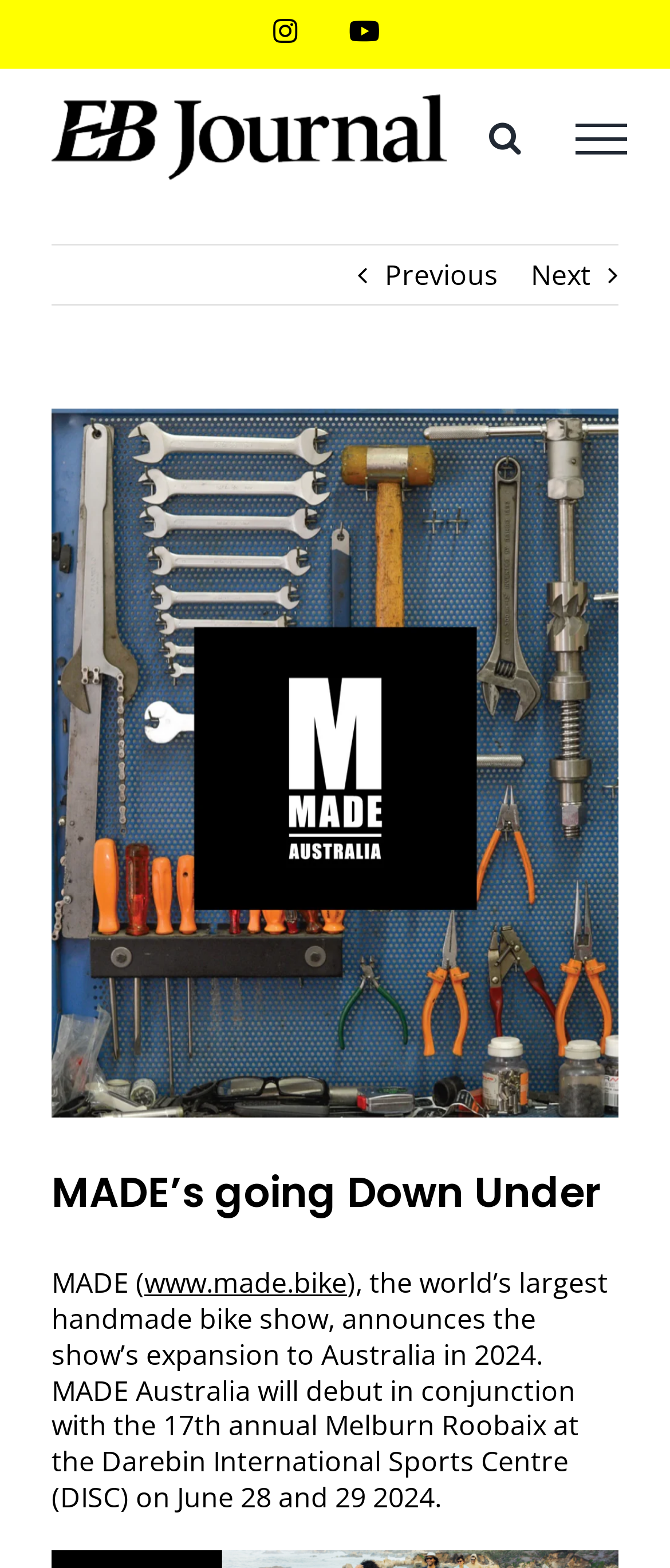Give a one-word or phrase response to the following question: How many annual Melburn Roobaix events have there been?

17